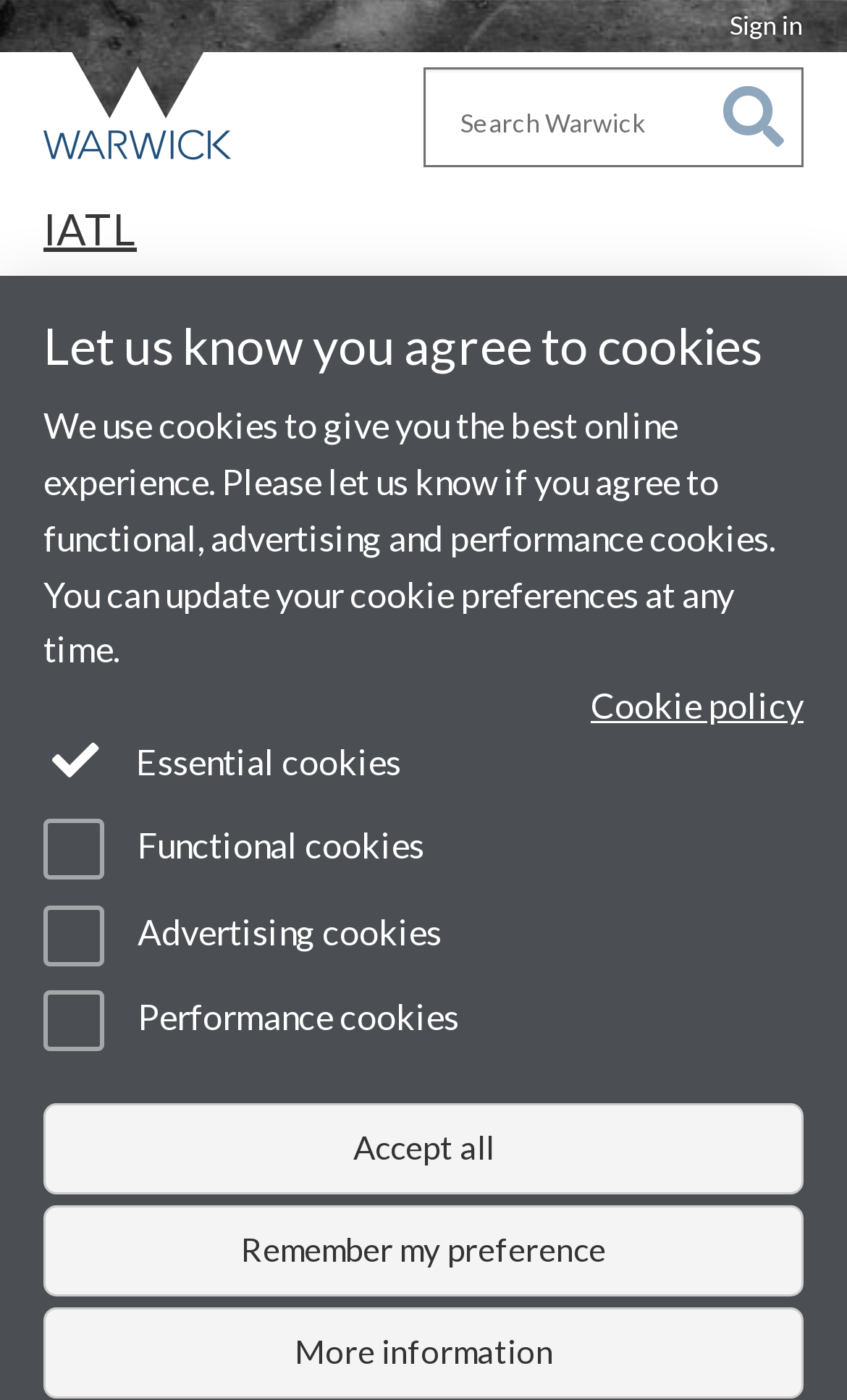Can you find the bounding box coordinates for the element to click on to achieve the instruction: "View IATL"?

[0.038, 0.121, 0.949, 0.205]